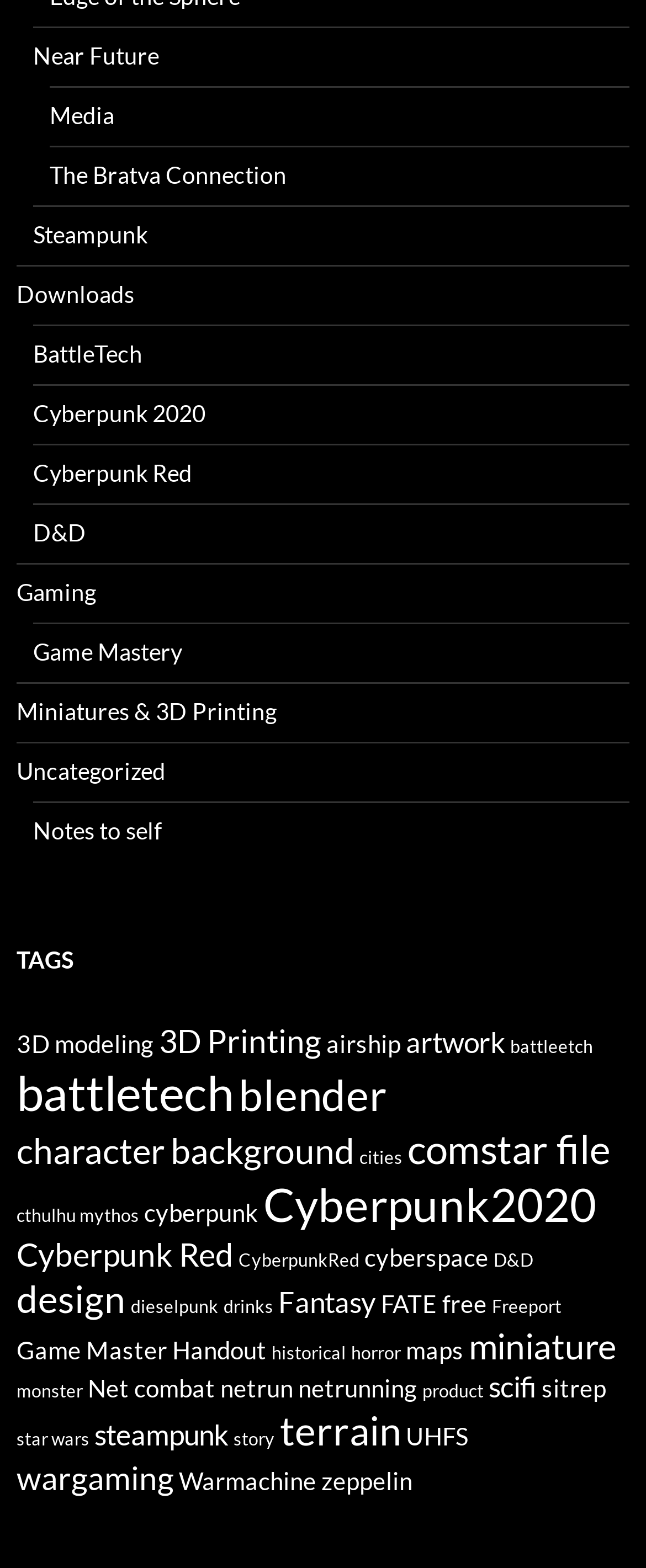Identify the bounding box coordinates for the region to click in order to carry out this instruction: "Click on the 'Near Future' link". Provide the coordinates using four float numbers between 0 and 1, formatted as [left, top, right, bottom].

[0.051, 0.026, 0.246, 0.044]